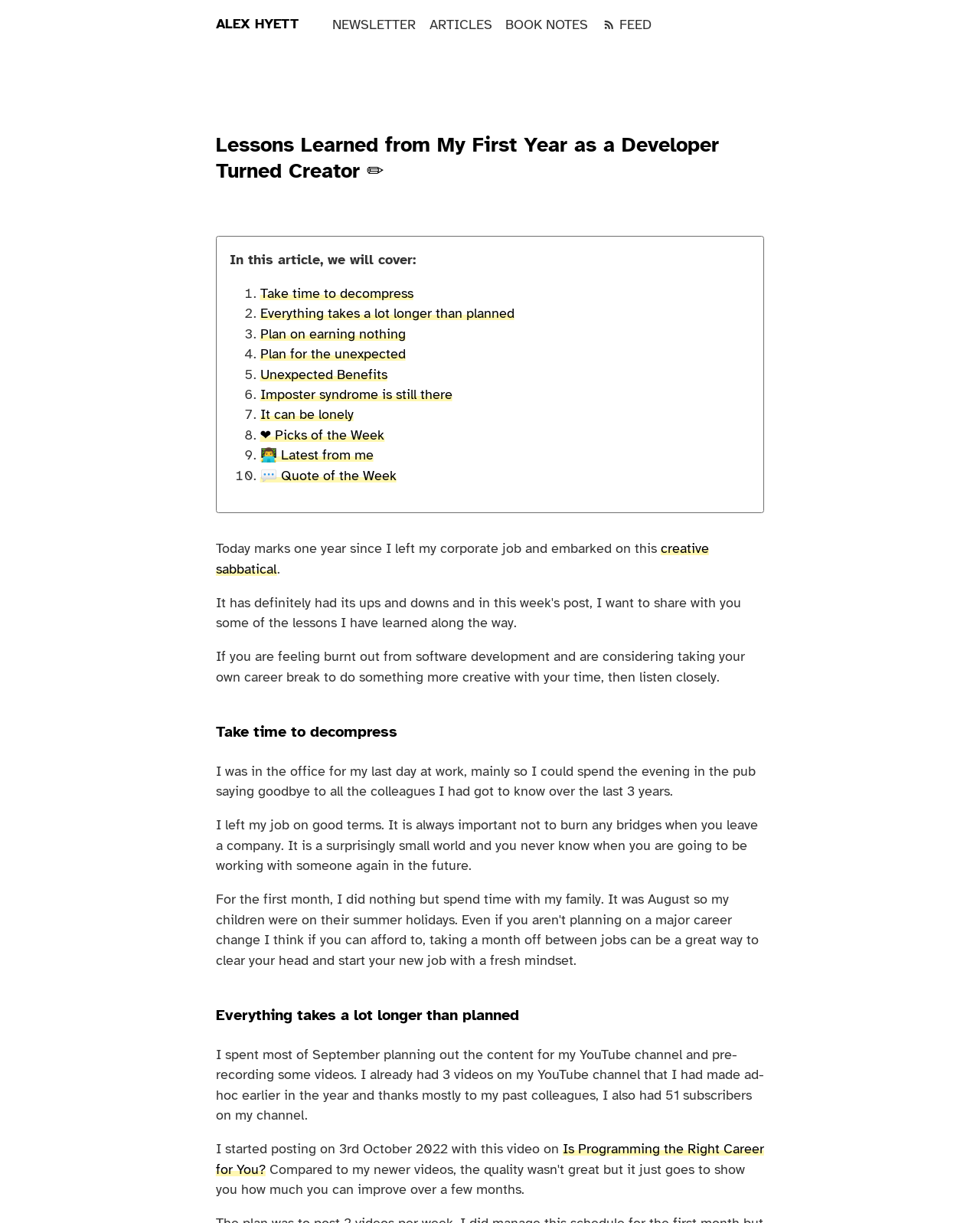What is the headline of the webpage?

Lessons Learned from My First Year as a Developer Turned Creator ✏️